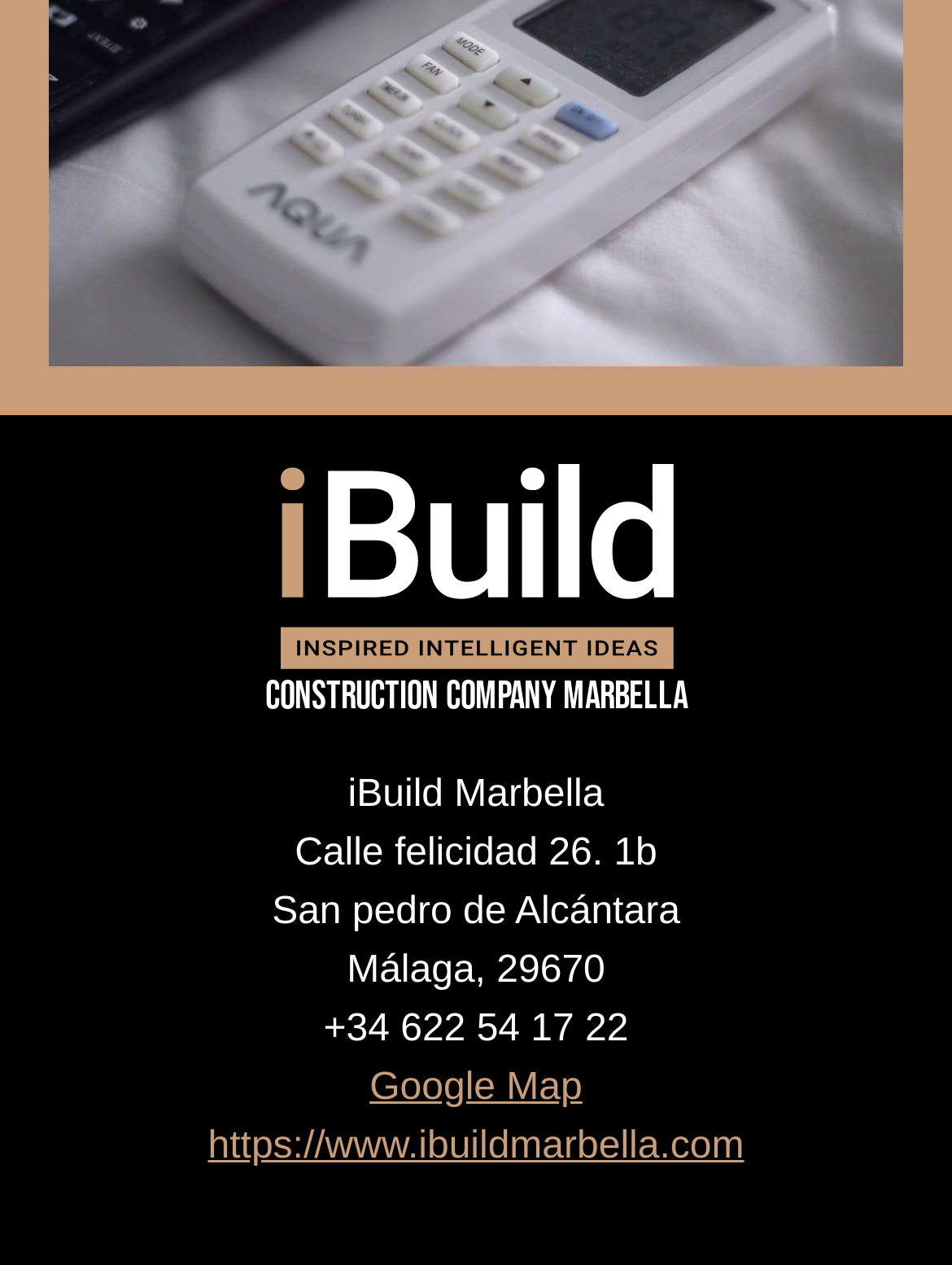Please provide a brief answer to the following inquiry using a single word or phrase:
What is the address of the company?

Calle felicidad 26. 1b, San pedro de Alcántara, Málaga, 29670